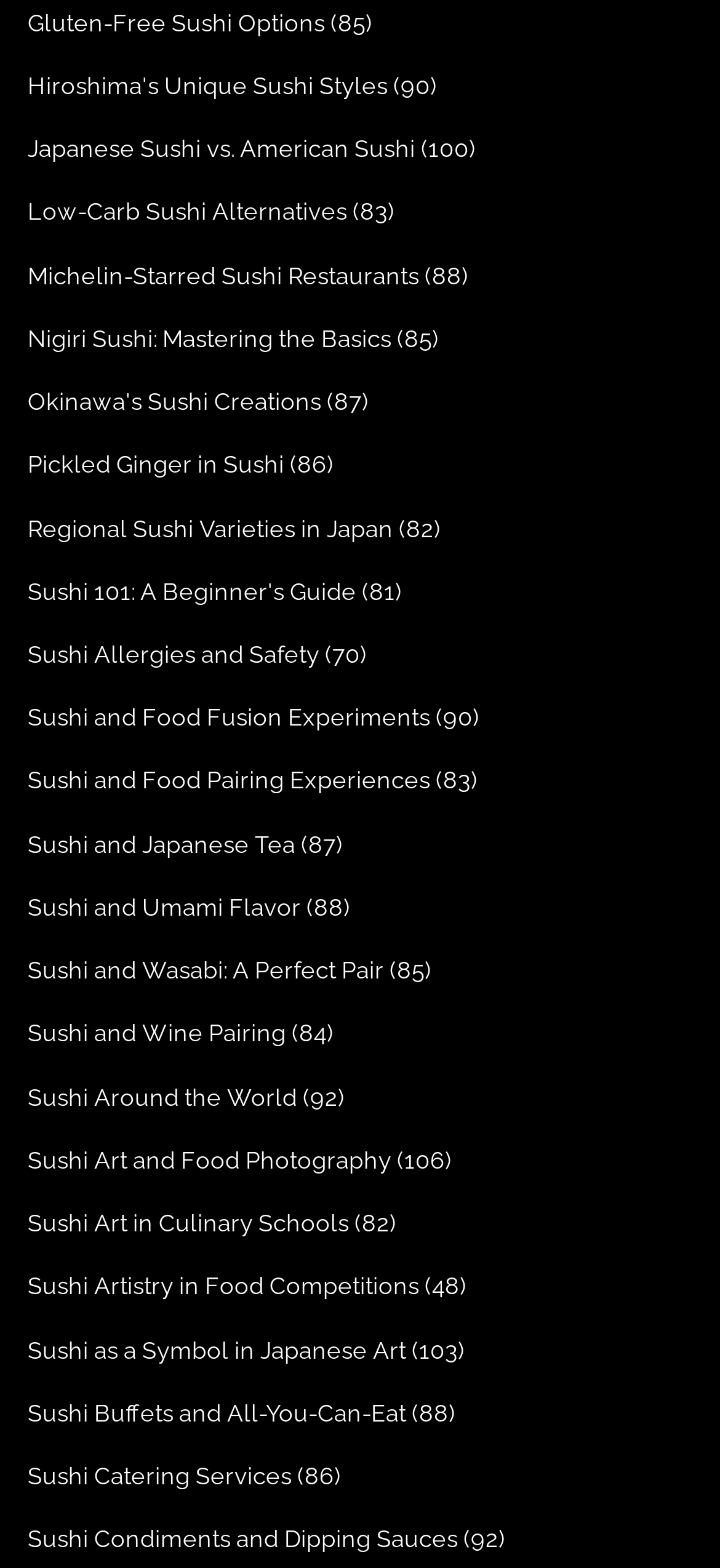Please identify the bounding box coordinates of the clickable area that will allow you to execute the instruction: "Read about Hiroshima's Unique Sushi Styles".

[0.038, 0.046, 0.538, 0.063]